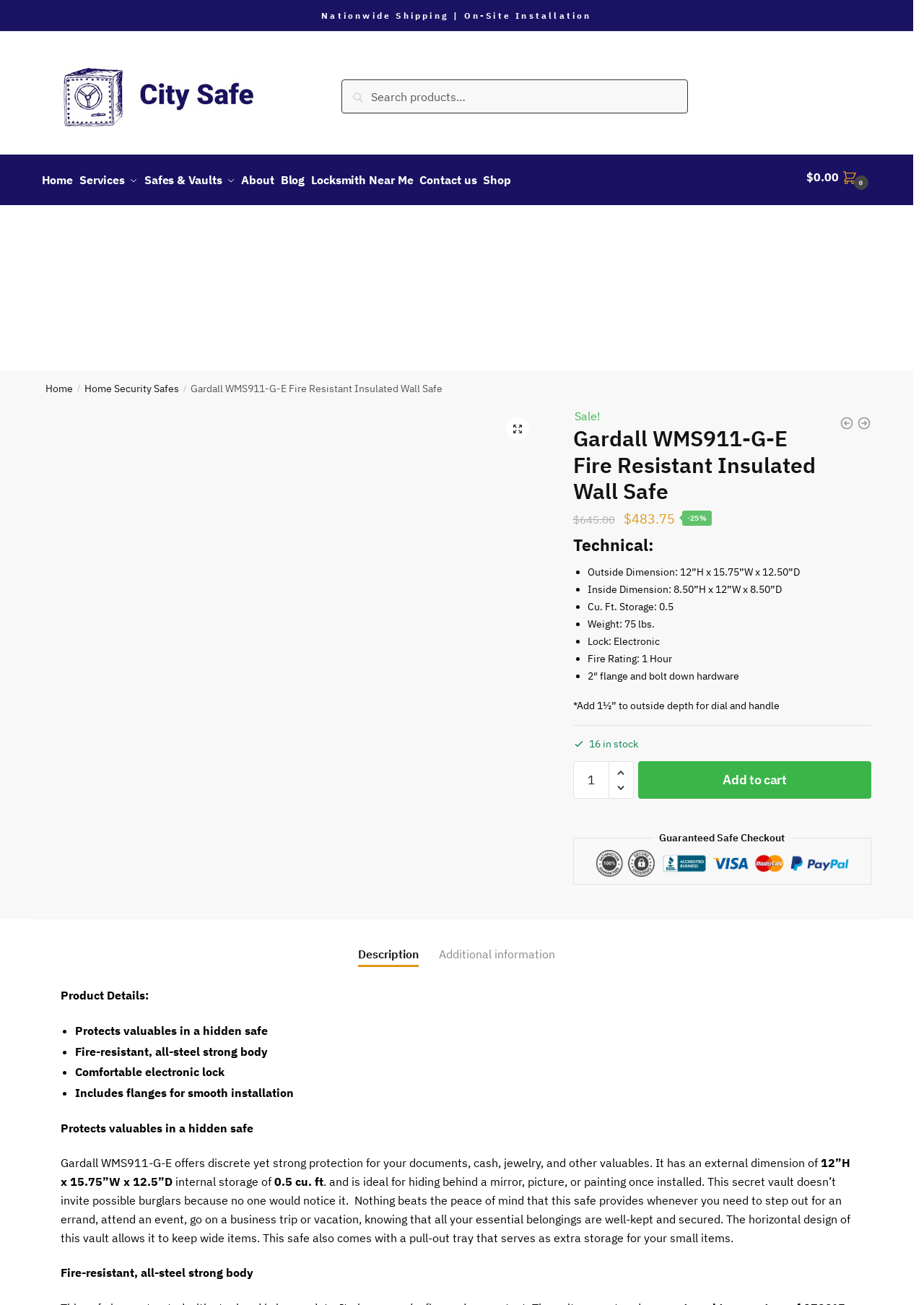Locate the bounding box of the UI element described by: "Locksmith Near Me" in the given webpage screenshot.

[0.373, 0.119, 0.493, 0.152]